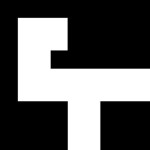What formats does Jacktone Records release music in?
Please use the image to provide a one-word or short phrase answer.

12-inch vinyl, cassettes, and 7-inch records